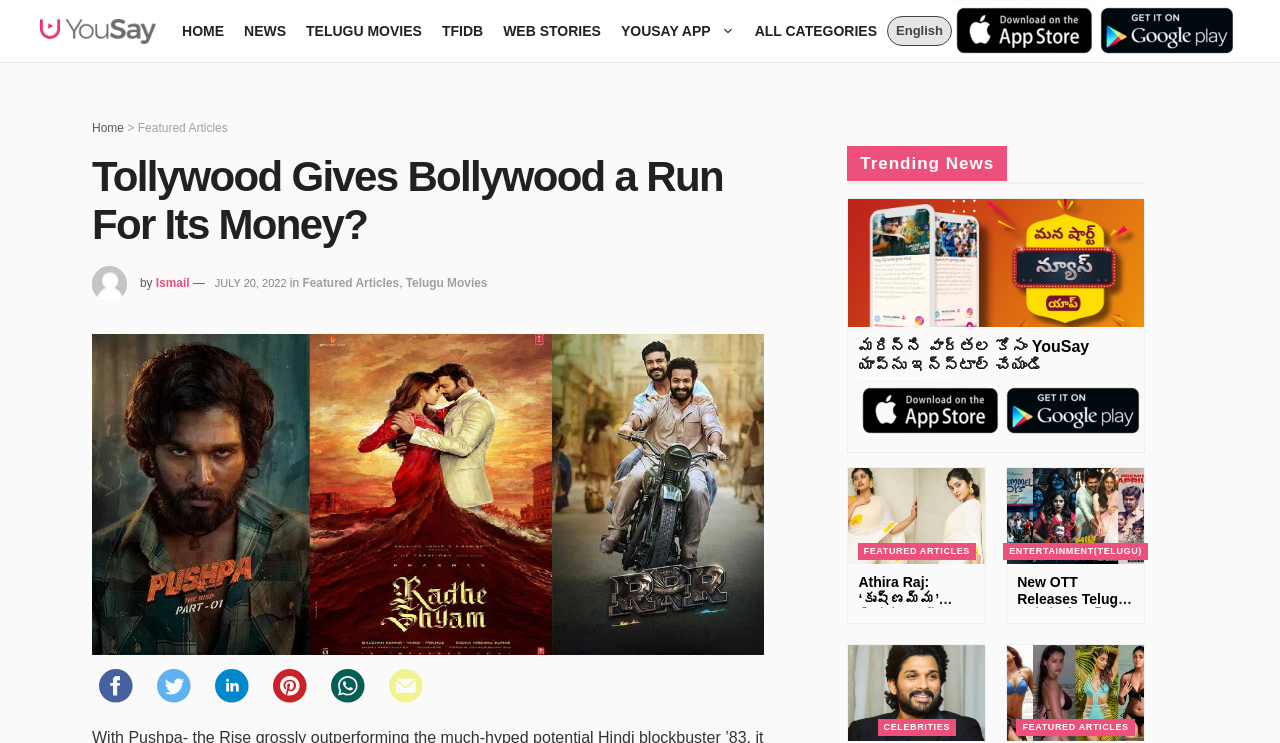Please provide the bounding box coordinate of the region that matches the element description: News. Coordinates should be in the format (top-left x, top-left y, bottom-right x, bottom-right y) and all values should be between 0 and 1.

[0.183, 0.001, 0.231, 0.082]